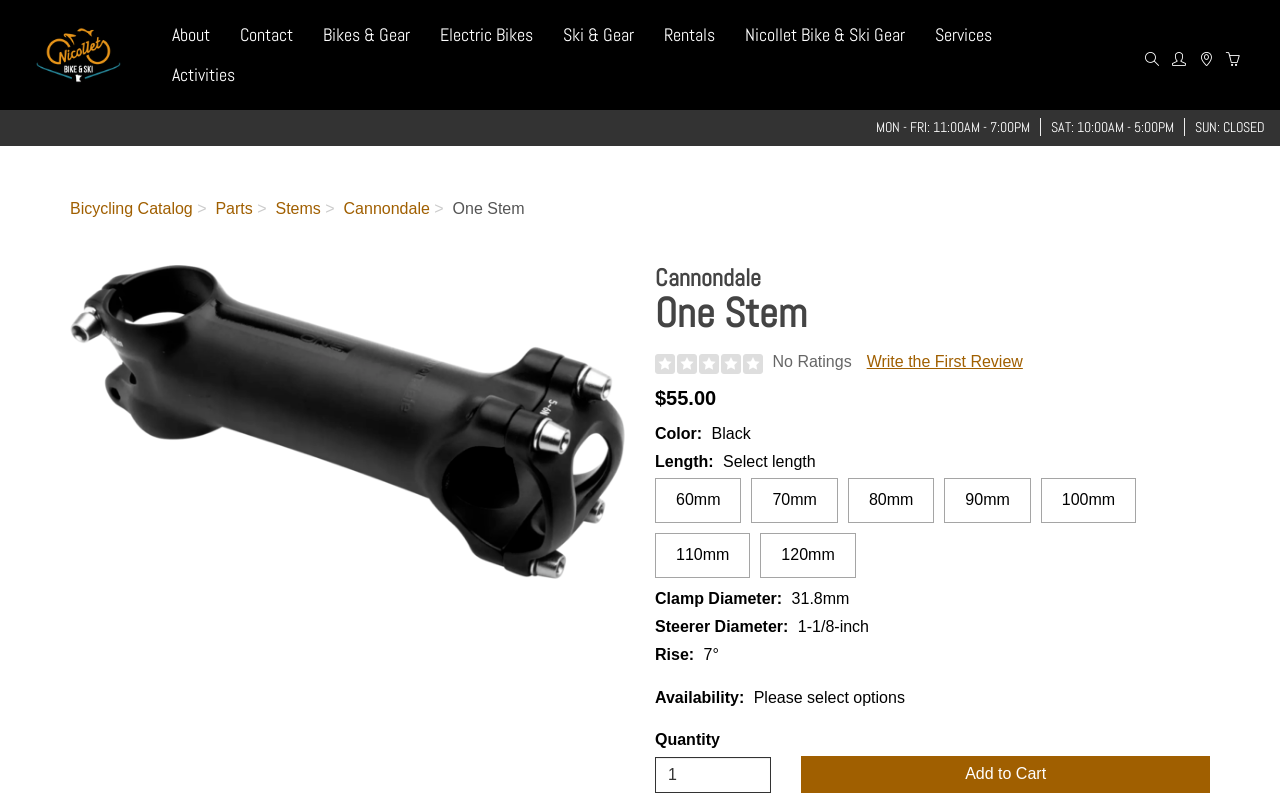Given the element description, predict the bounding box coordinates in the format (top-left x, top-left y, bottom-right x, bottom-right y), using floating point numbers between 0 and 1: 110mm

[0.512, 0.63, 0.586, 0.686]